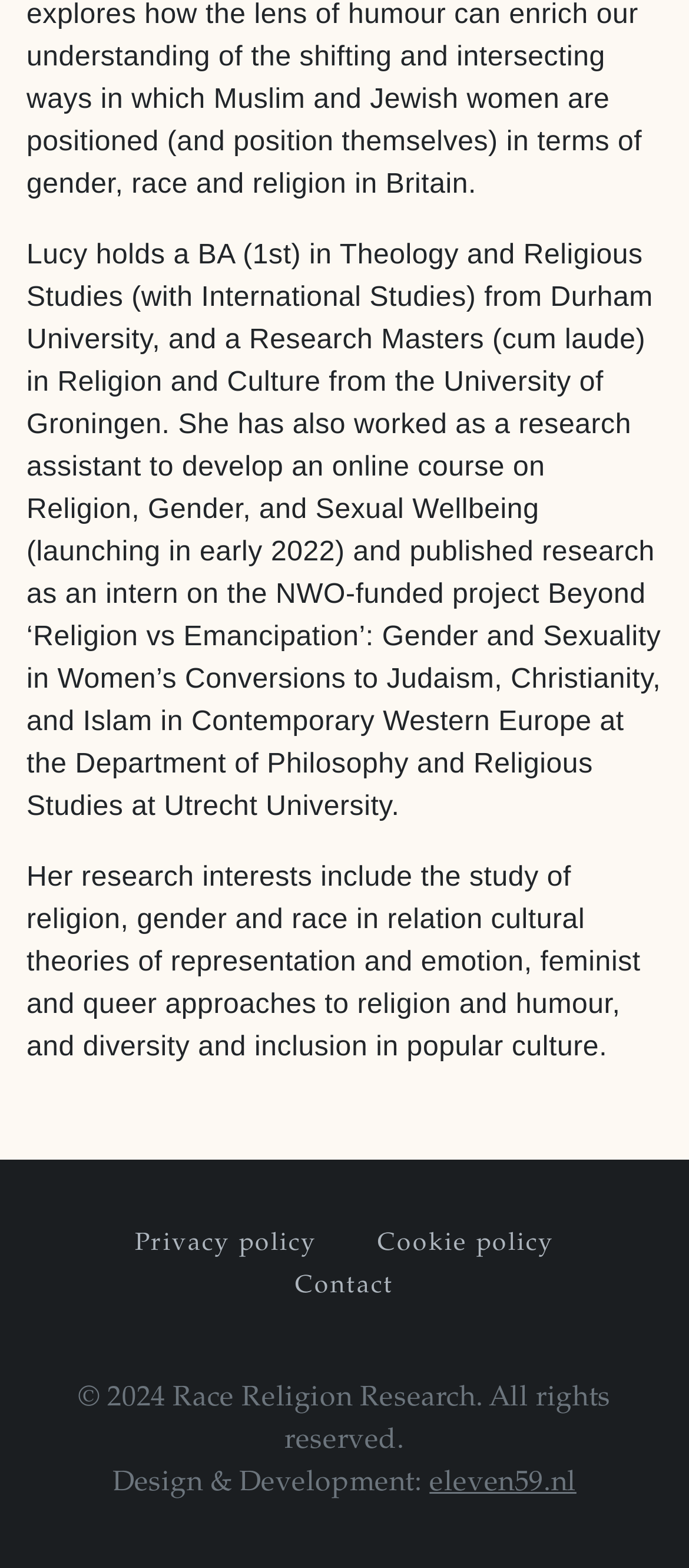What is Lucy's research background?
Please ensure your answer to the question is detailed and covers all necessary aspects.

Based on the StaticText element with the bounding box coordinates [0.038, 0.153, 0.959, 0.524], Lucy holds a BA in Theology and Religious Studies from Durham University, and a Research Masters in Religion and Culture from the University of Groningen.